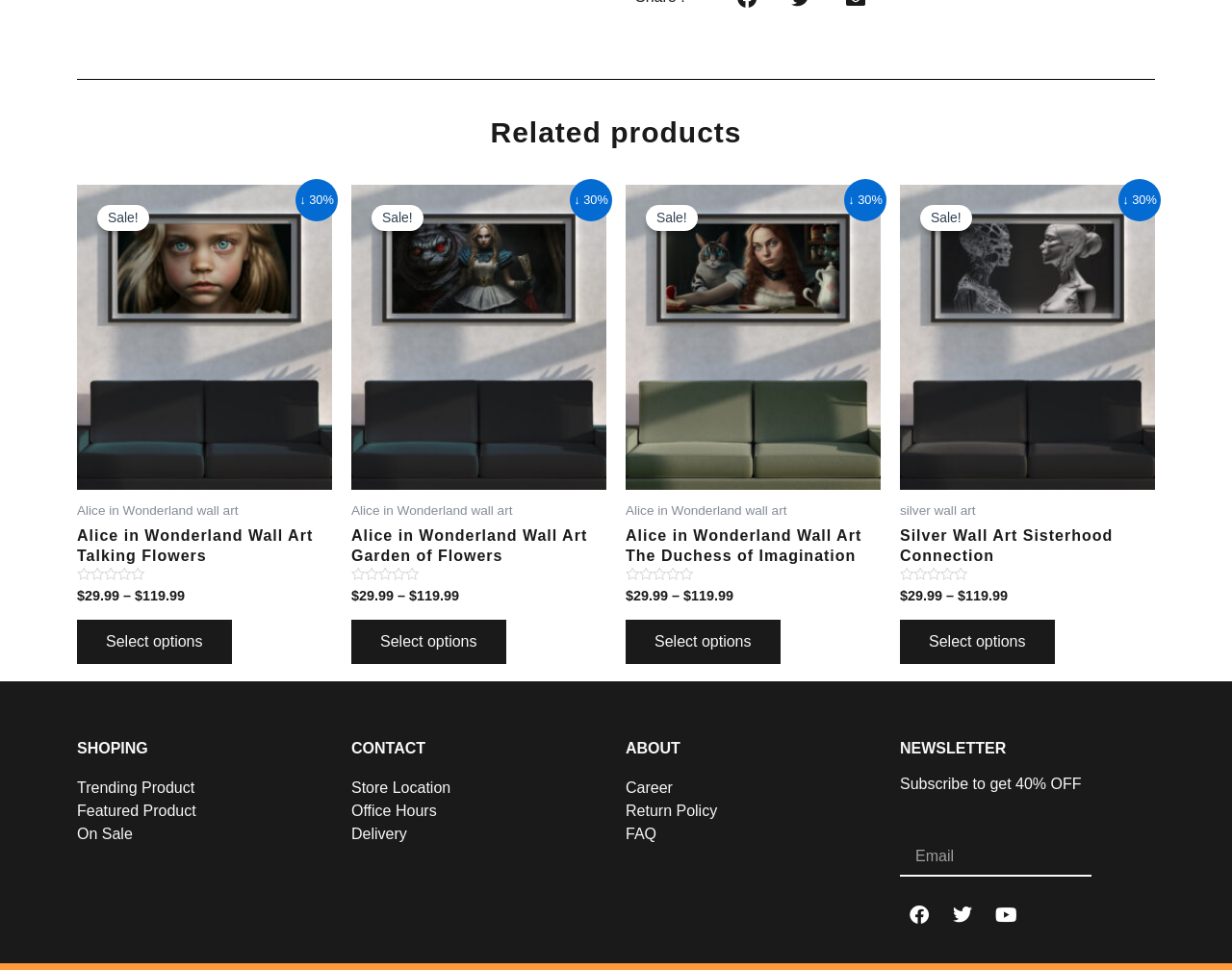What is the call-to-action for the newsletter?
Using the image as a reference, give a one-word or short phrase answer.

Subscribe to get 40% OFF